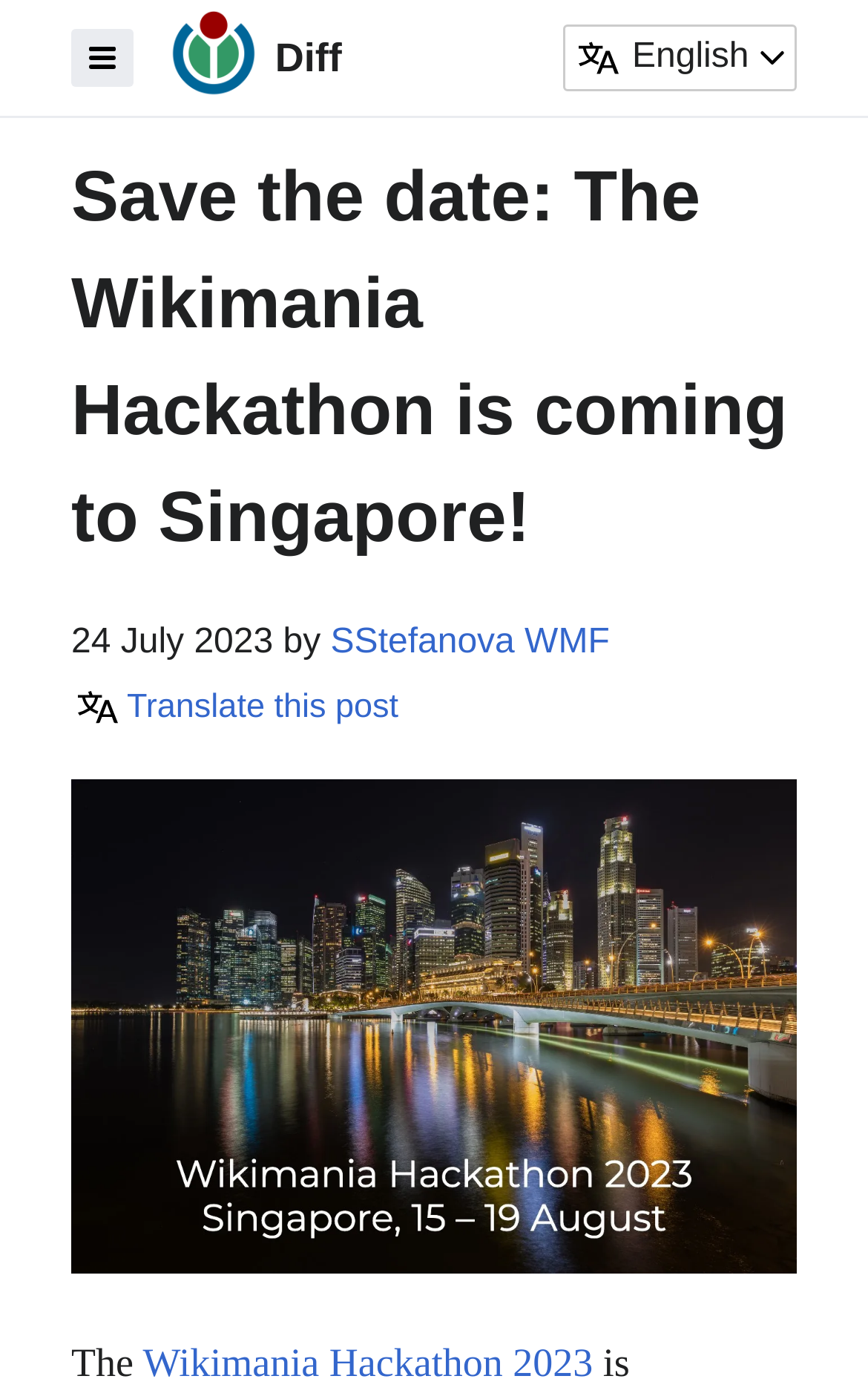Identify the bounding box for the element characterized by the following description: "SStefanova WMF".

[0.381, 0.446, 0.702, 0.473]